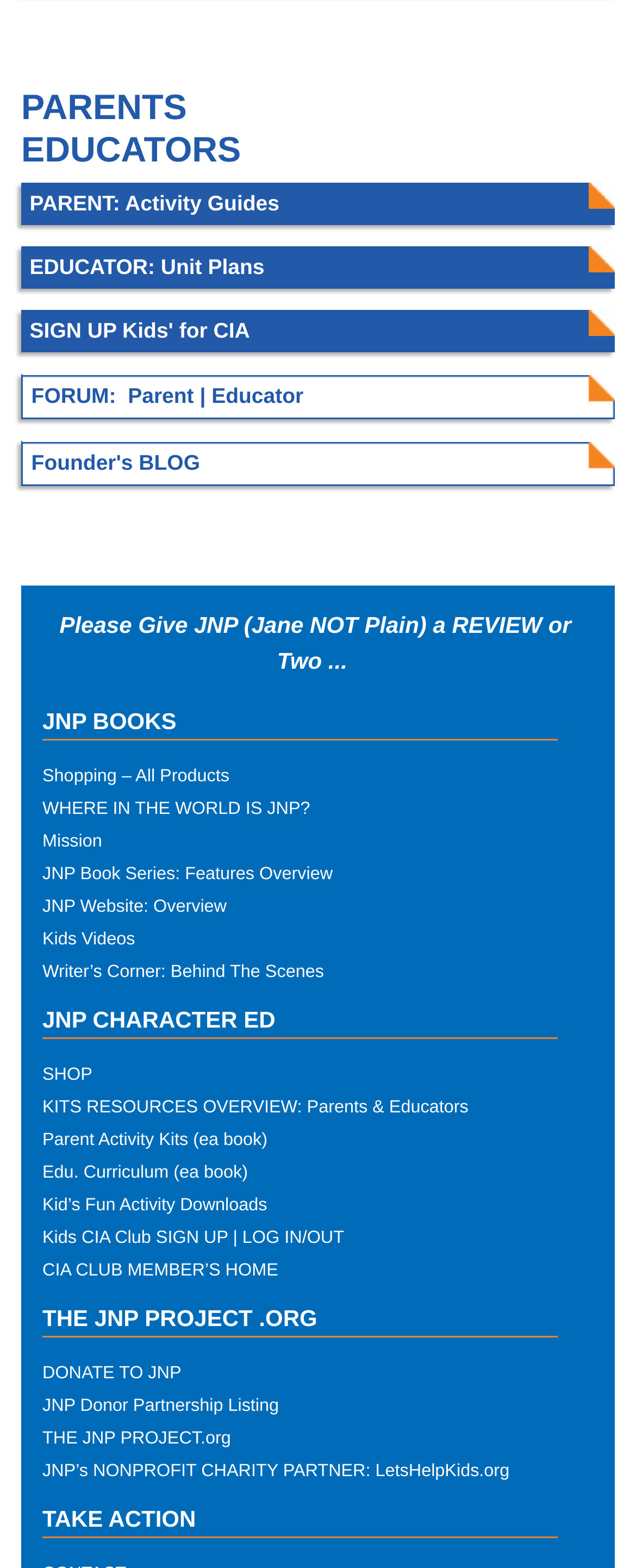Please predict the bounding box coordinates (top-left x, top-left y, bottom-right x, bottom-right y) for the UI element in the screenshot that fits the description: SHOP

[0.067, 0.679, 0.145, 0.692]